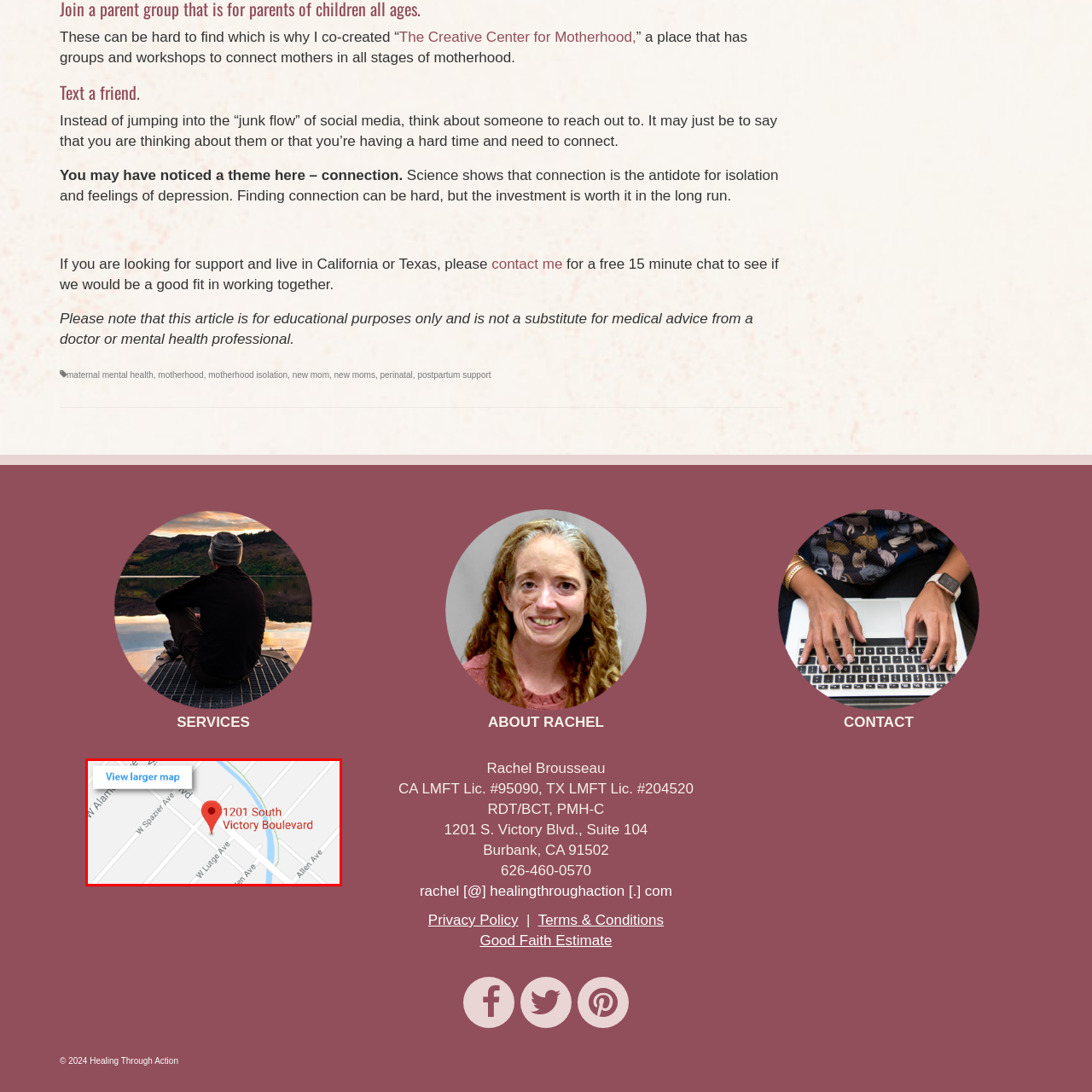What is the purpose of the link in the corner of the image?
Inspect the image inside the red bounding box and provide a detailed answer drawing from the visual content.

The link in the corner of the image is labeled as 'View larger map', which suggests that it allows viewers to navigate and explore the location in more detail by viewing a larger version of the map.